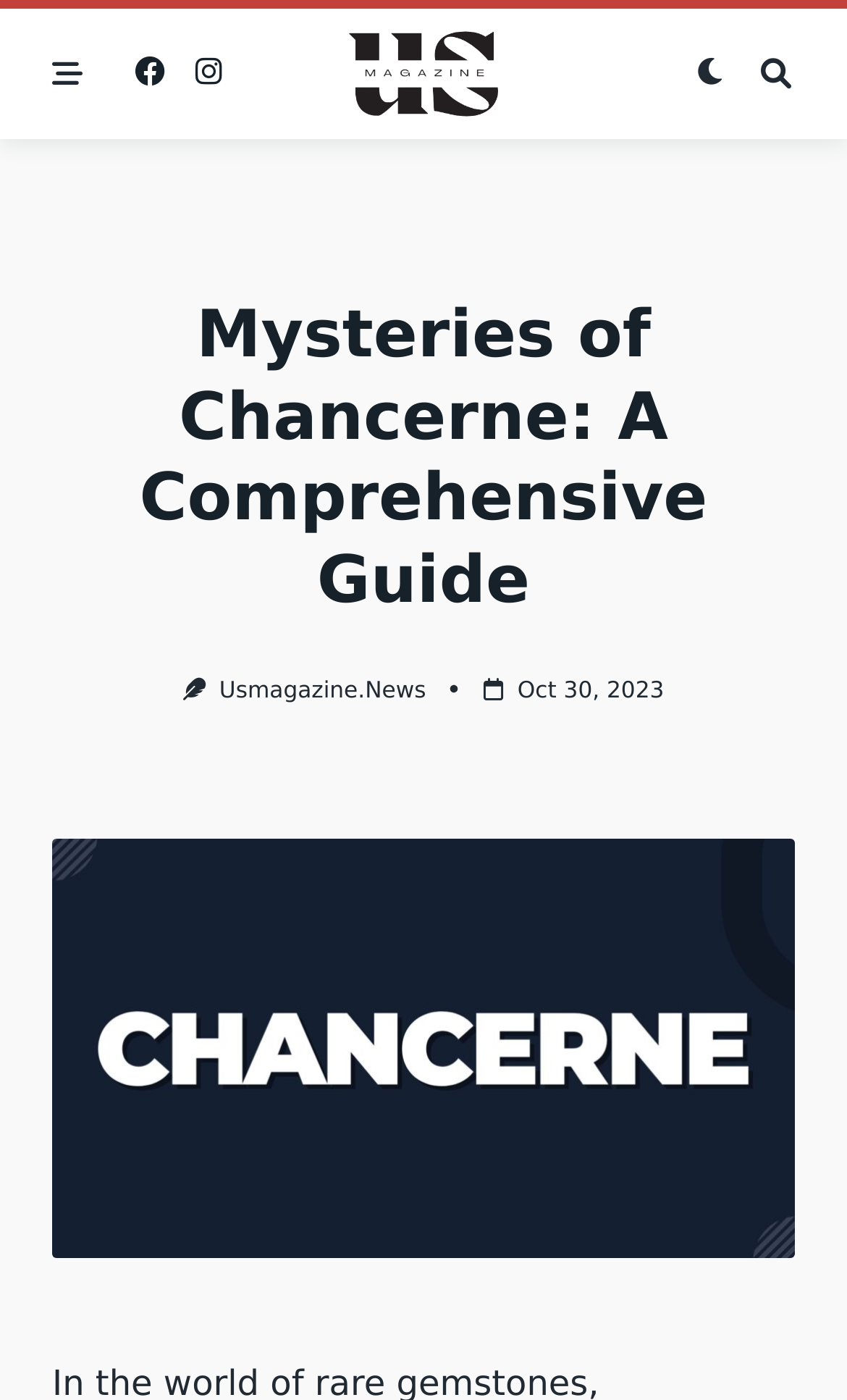Answer the question with a brief word or phrase:
What is the logo of the website?

US Magazine